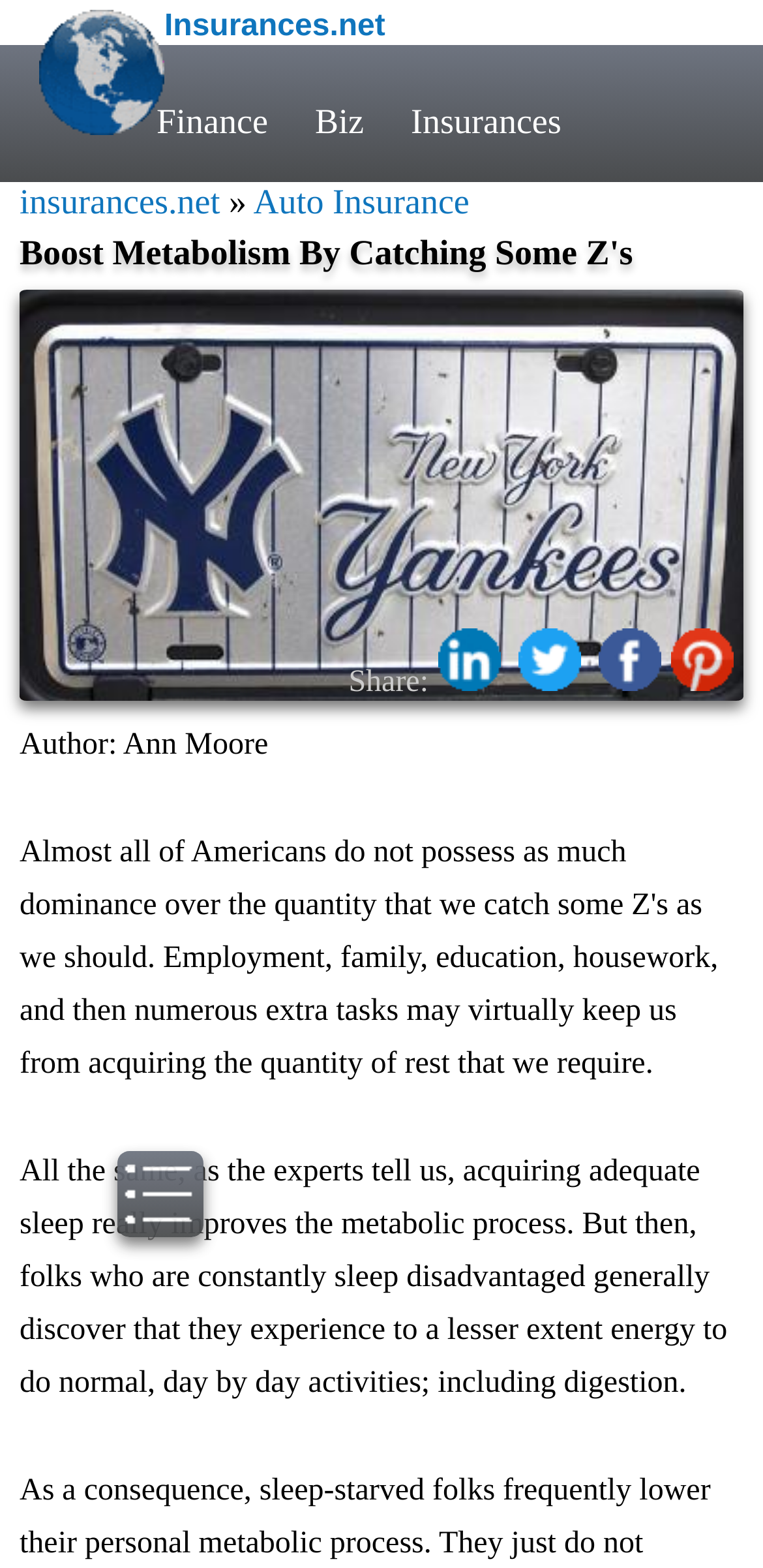Using the information shown in the image, answer the question with as much detail as possible: What is the position of the image relative to the heading?

I compared the y1 and y2 coordinates of the image and the heading elements and found that the image has a higher y1 and y2 value, which means it is positioned below the heading.